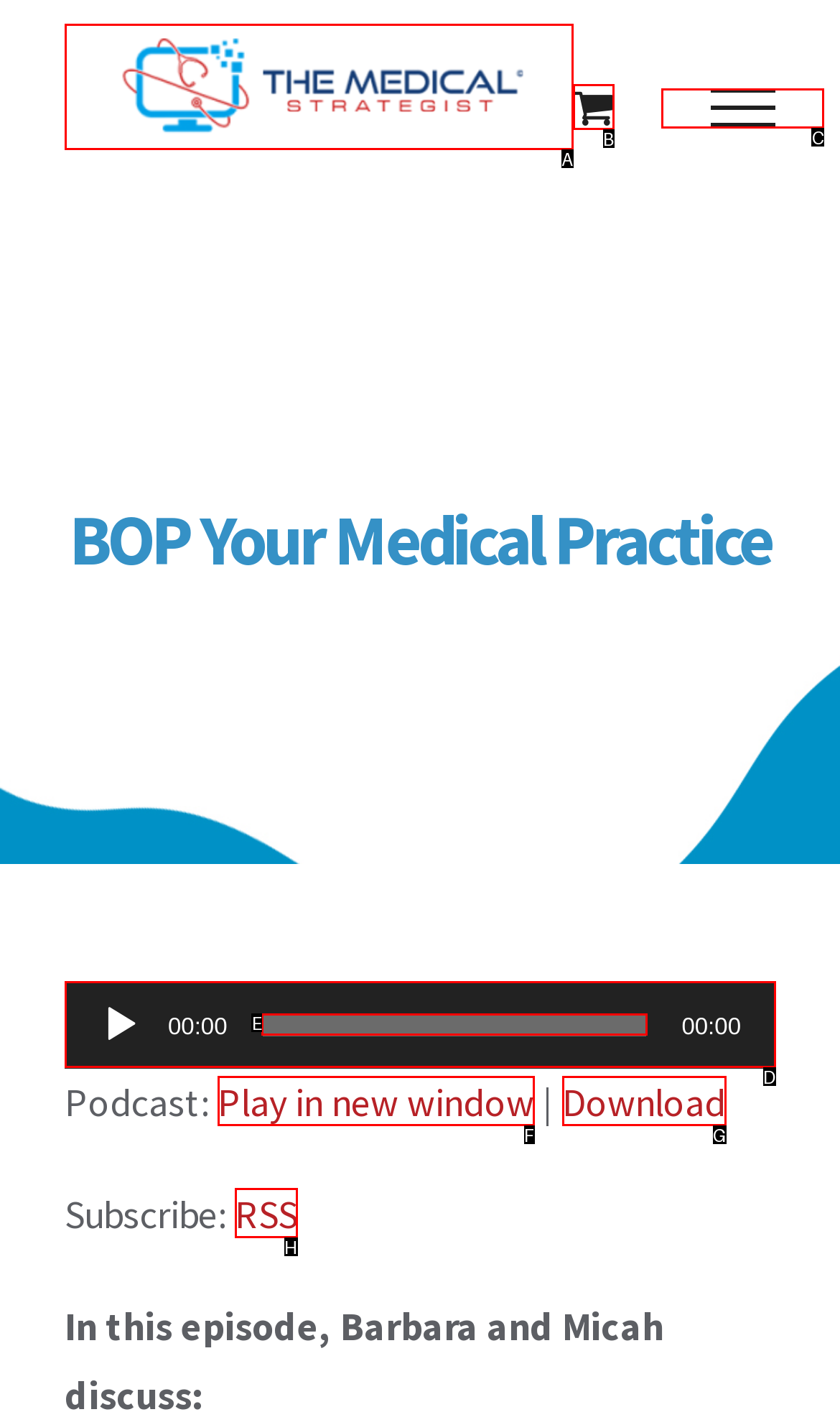Select the letter associated with the UI element you need to click to perform the following action: Click the 'Permalink' link
Reply with the correct letter from the options provided.

None